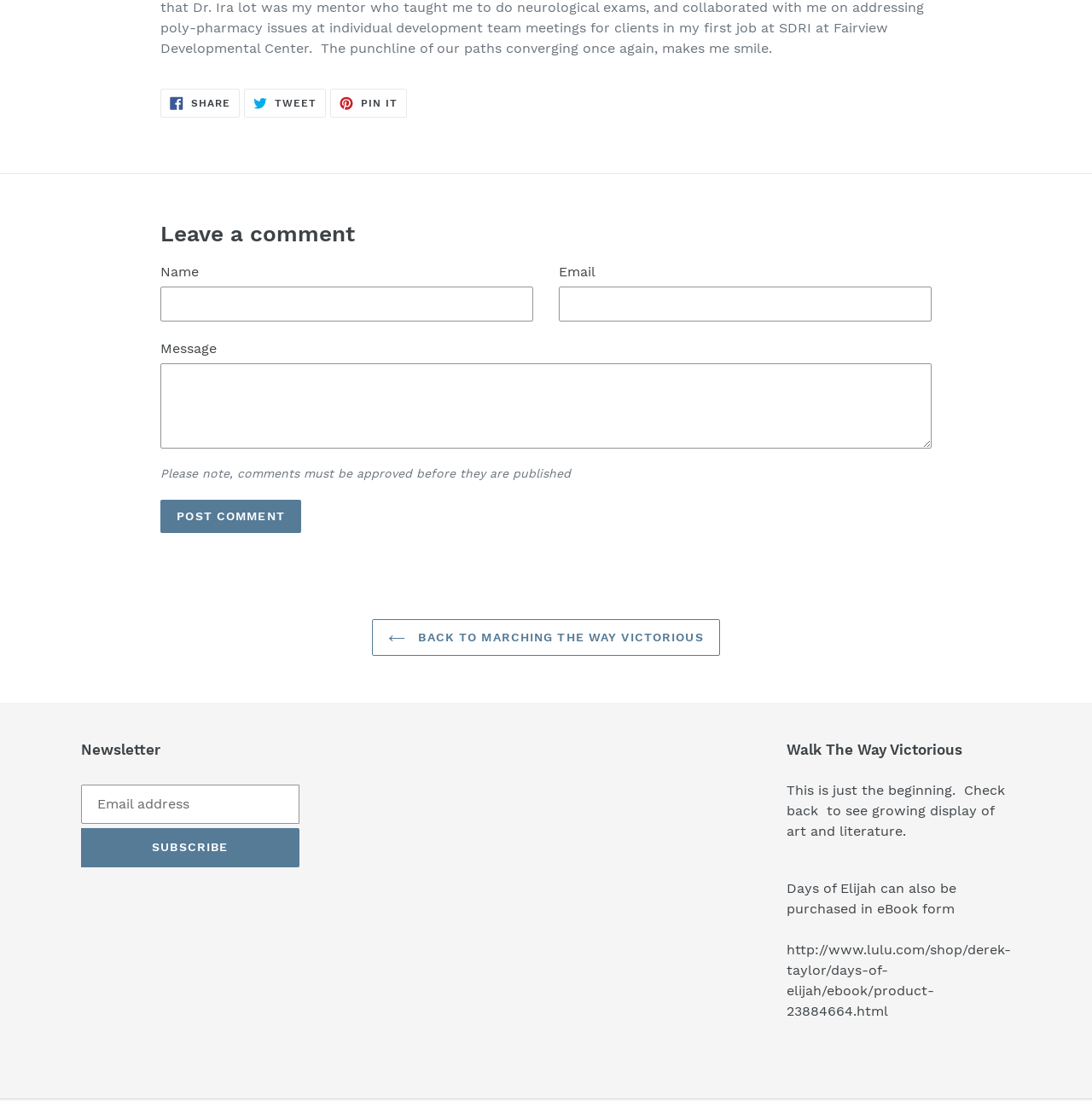Please determine the bounding box coordinates of the section I need to click to accomplish this instruction: "Subscribe to the newsletter".

[0.074, 0.752, 0.274, 0.788]